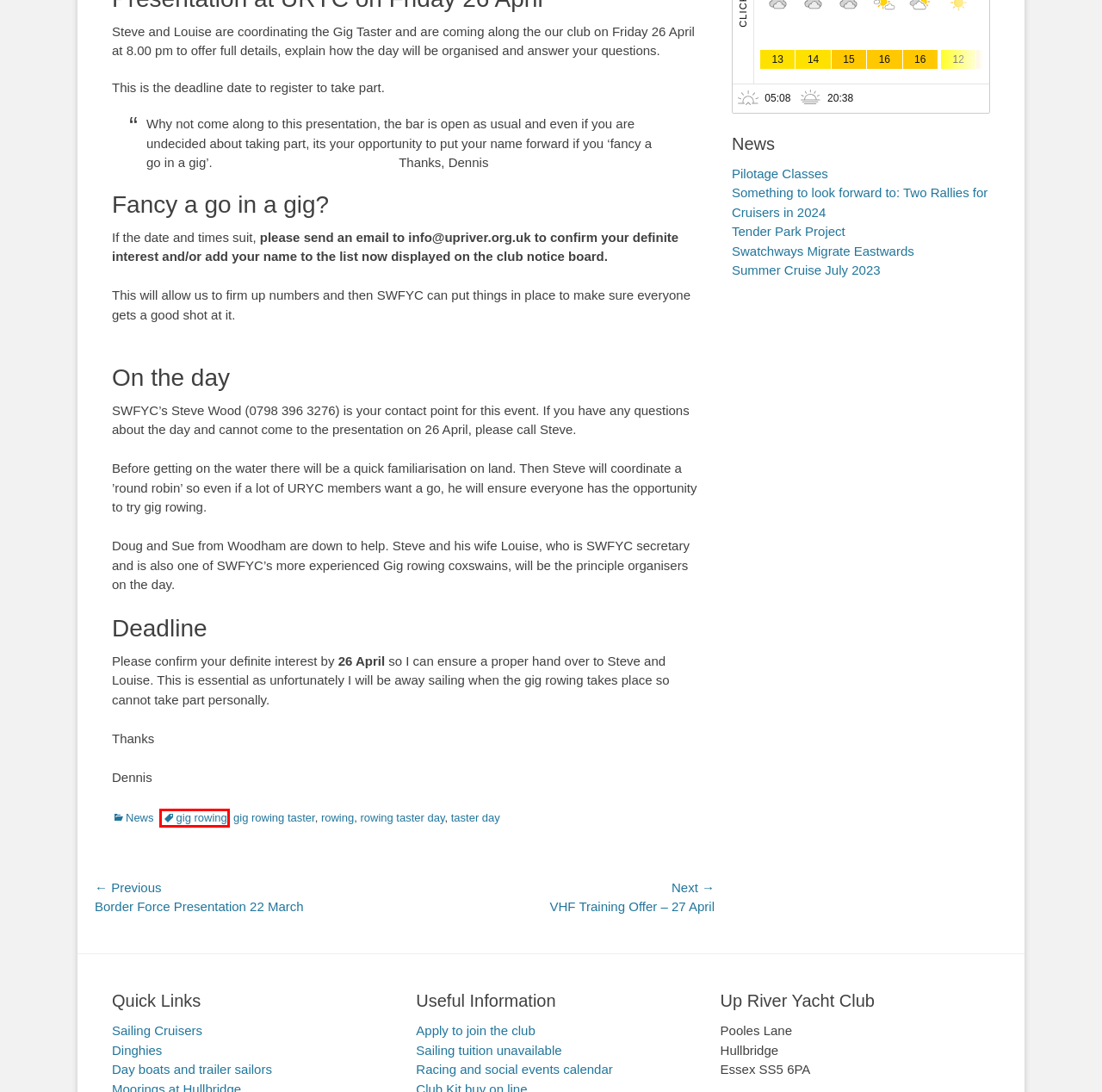Observe the webpage screenshot and focus on the red bounding box surrounding a UI element. Choose the most appropriate webpage description that corresponds to the new webpage after clicking the element in the bounding box. Here are the candidates:
A. rowing Archives - Up River Yacht Club
B. Swatchways Migrate Eastwards - Up River Yacht Club
C. Tender Park Project - Up River Yacht Club
D. Summer Cruise July 2023 - Up River Yacht Club
E. VHF Training Offer - 27 April - Up River Yacht Club
F. Something to look forward to: Two Rallies for Cruisers in 2024 - Up River Yacht Club
G. taster day Archives - Up River Yacht Club
H. gig rowing Archives - Up River Yacht Club

H